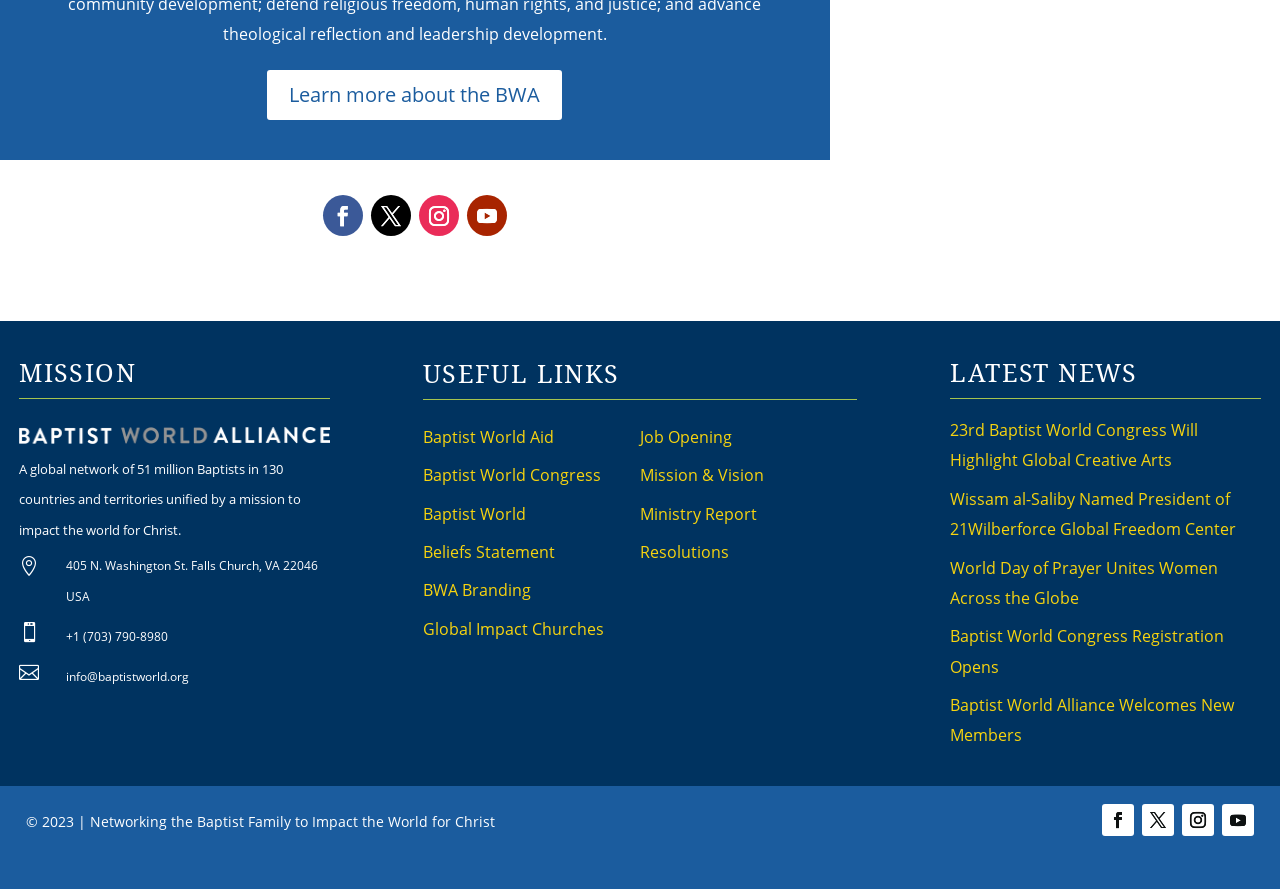Please identify the bounding box coordinates of the area that needs to be clicked to follow this instruction: "Read about the mission".

[0.015, 0.4, 0.257, 0.448]